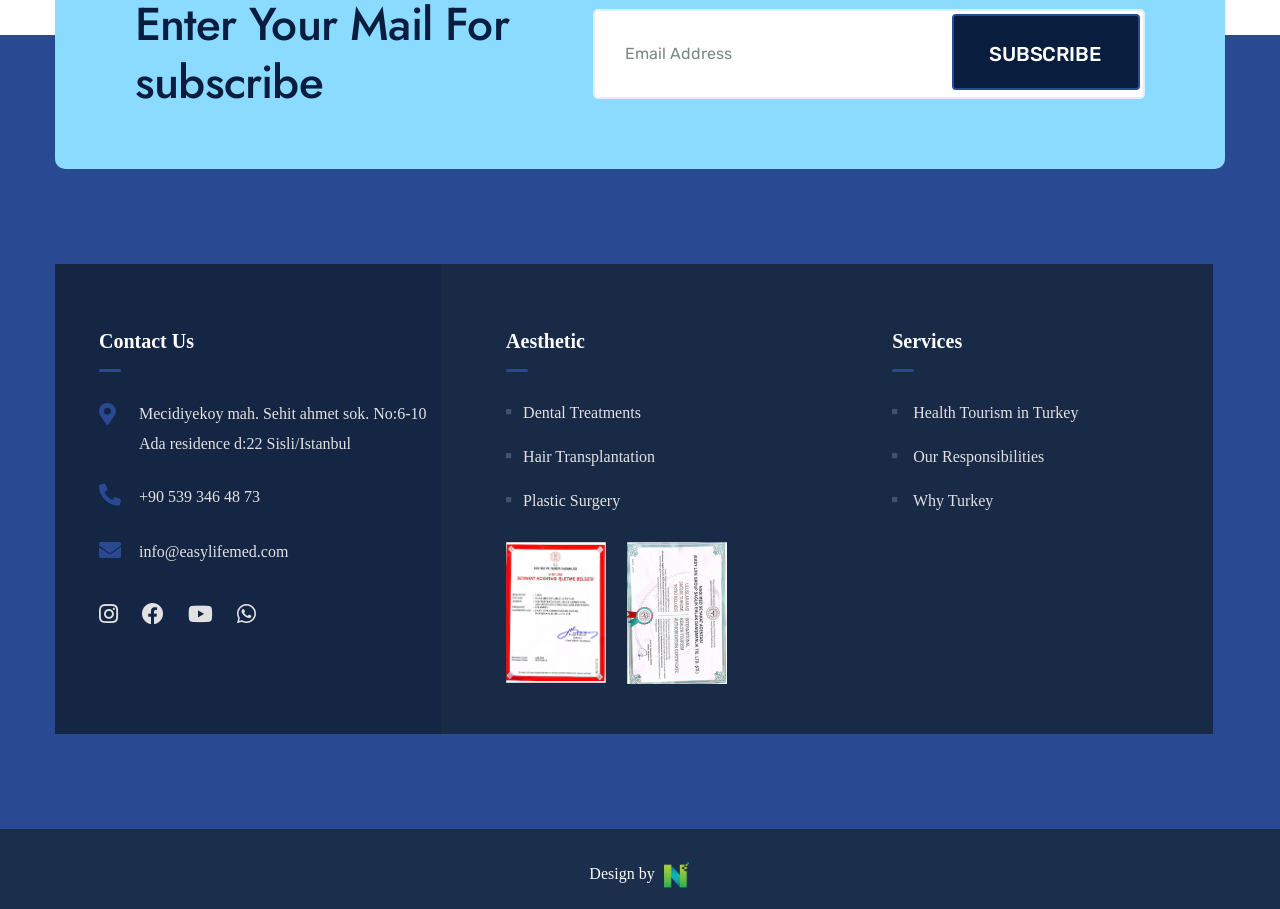Show the bounding box coordinates for the HTML element described as: "Health Tourism in Turkey".

[0.699, 0.435, 0.843, 0.473]